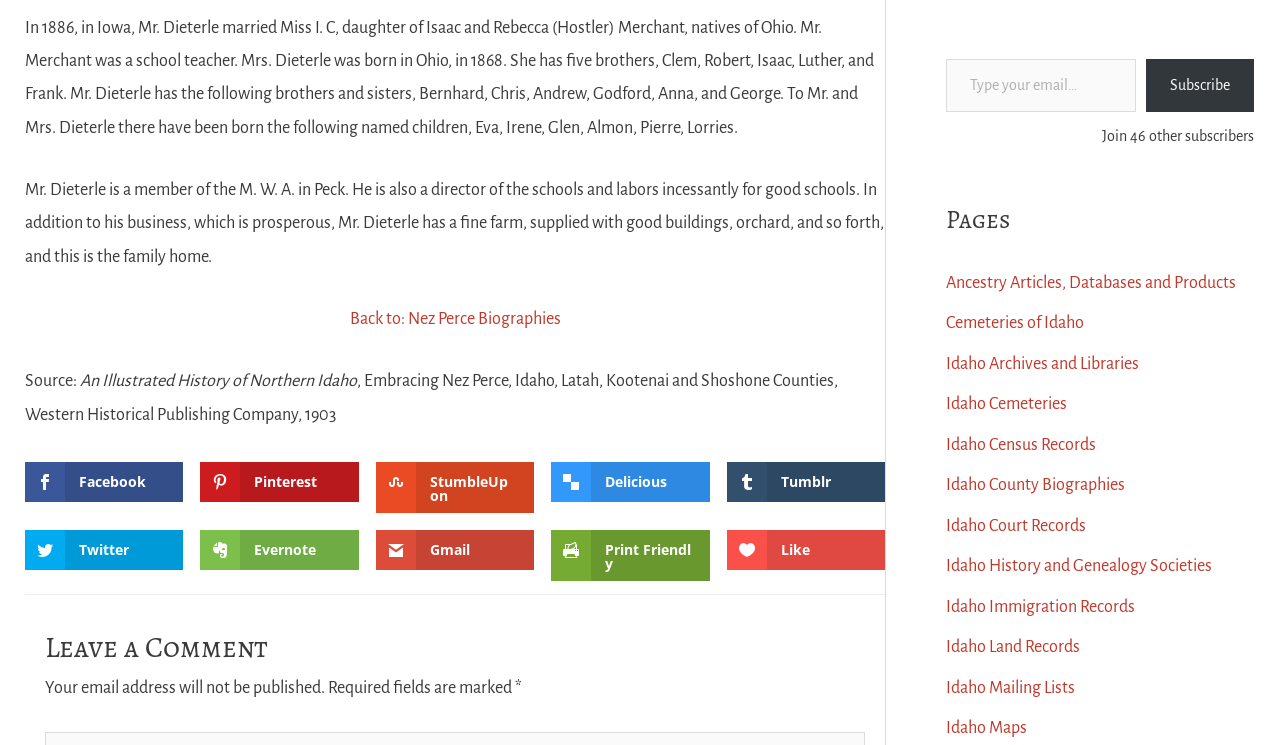What is the name of the book mentioned on the webpage?
Provide a short answer using one word or a brief phrase based on the image.

An Illustrated History of Northern Idaho